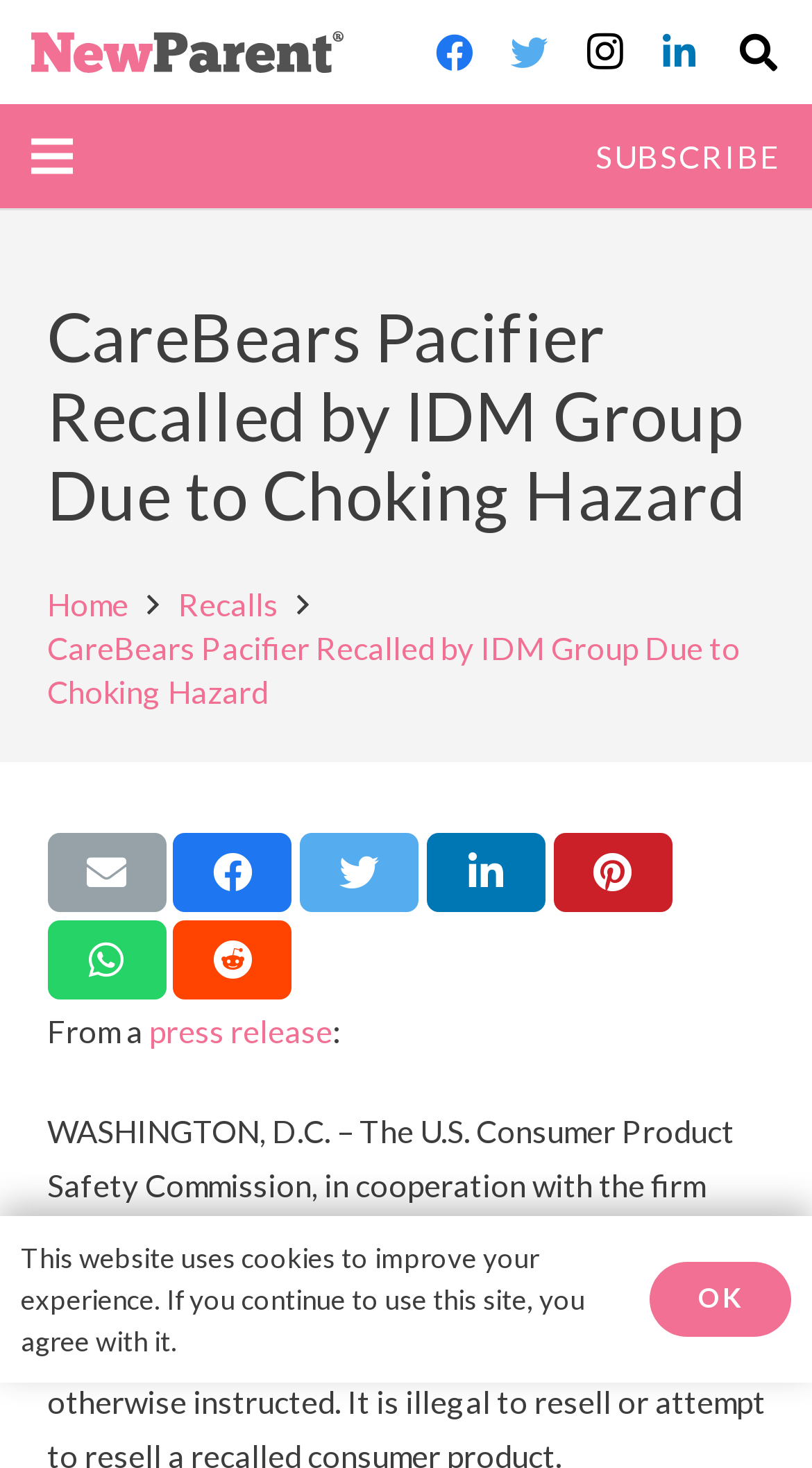Please find the bounding box coordinates in the format (top-left x, top-left y, bottom-right x, bottom-right y) for the given element description. Ensure the coordinates are floating point numbers between 0 and 1. Description: aria-label="Instagram" title="Instagram"

[0.698, 0.01, 0.791, 0.061]